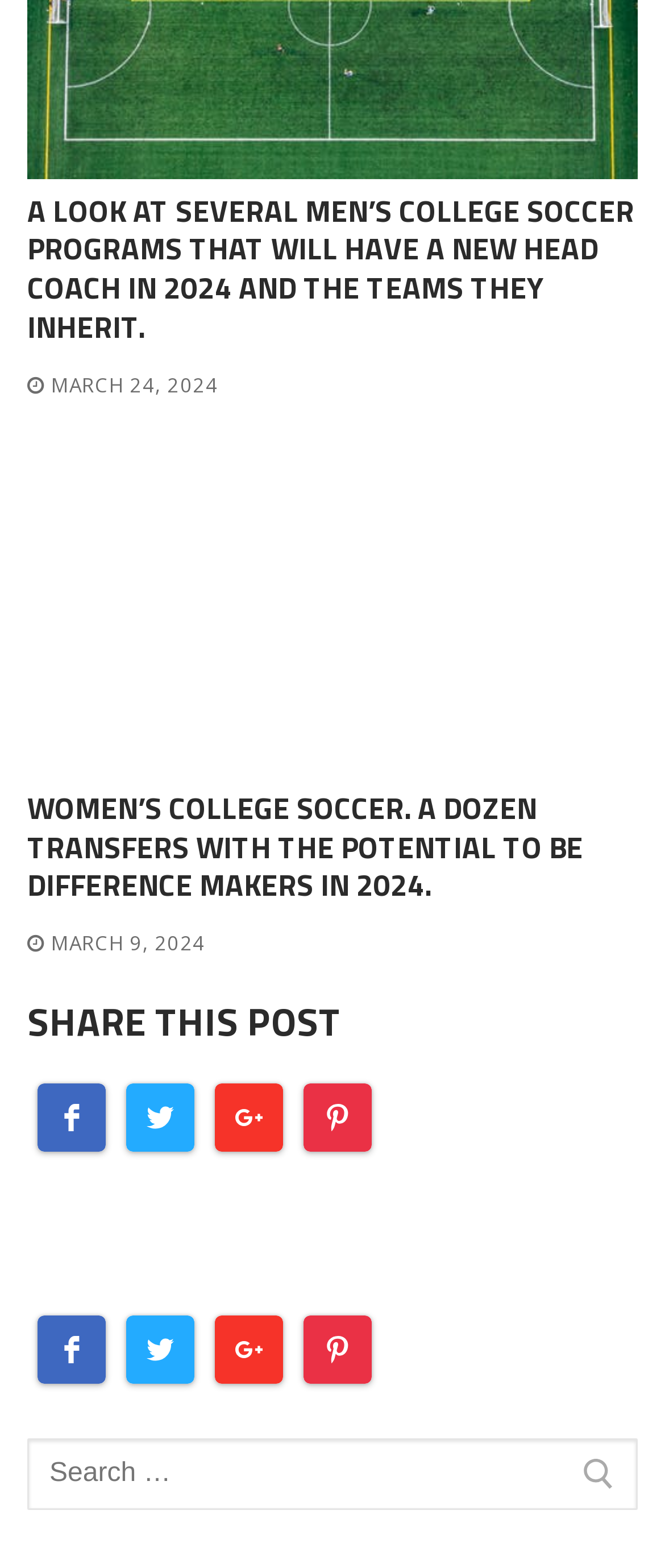Please identify the bounding box coordinates of the element I need to click to follow this instruction: "Follow on Twitter".

None